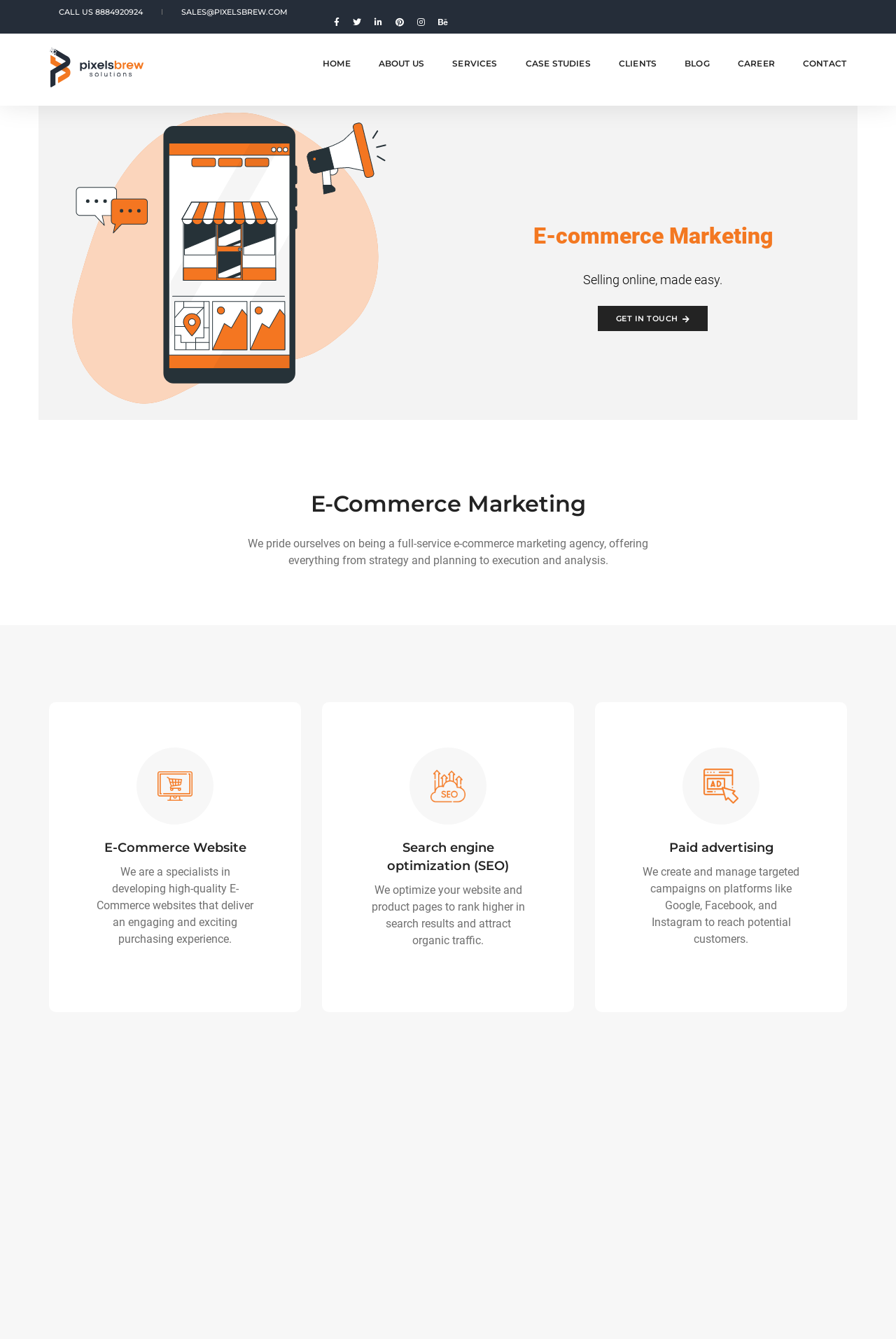Find the bounding box coordinates of the element you need to click on to perform this action: 'Go to the home page'. The coordinates should be represented by four float values between 0 and 1, in the format [left, top, right, bottom].

[0.349, 0.018, 0.38, 0.055]